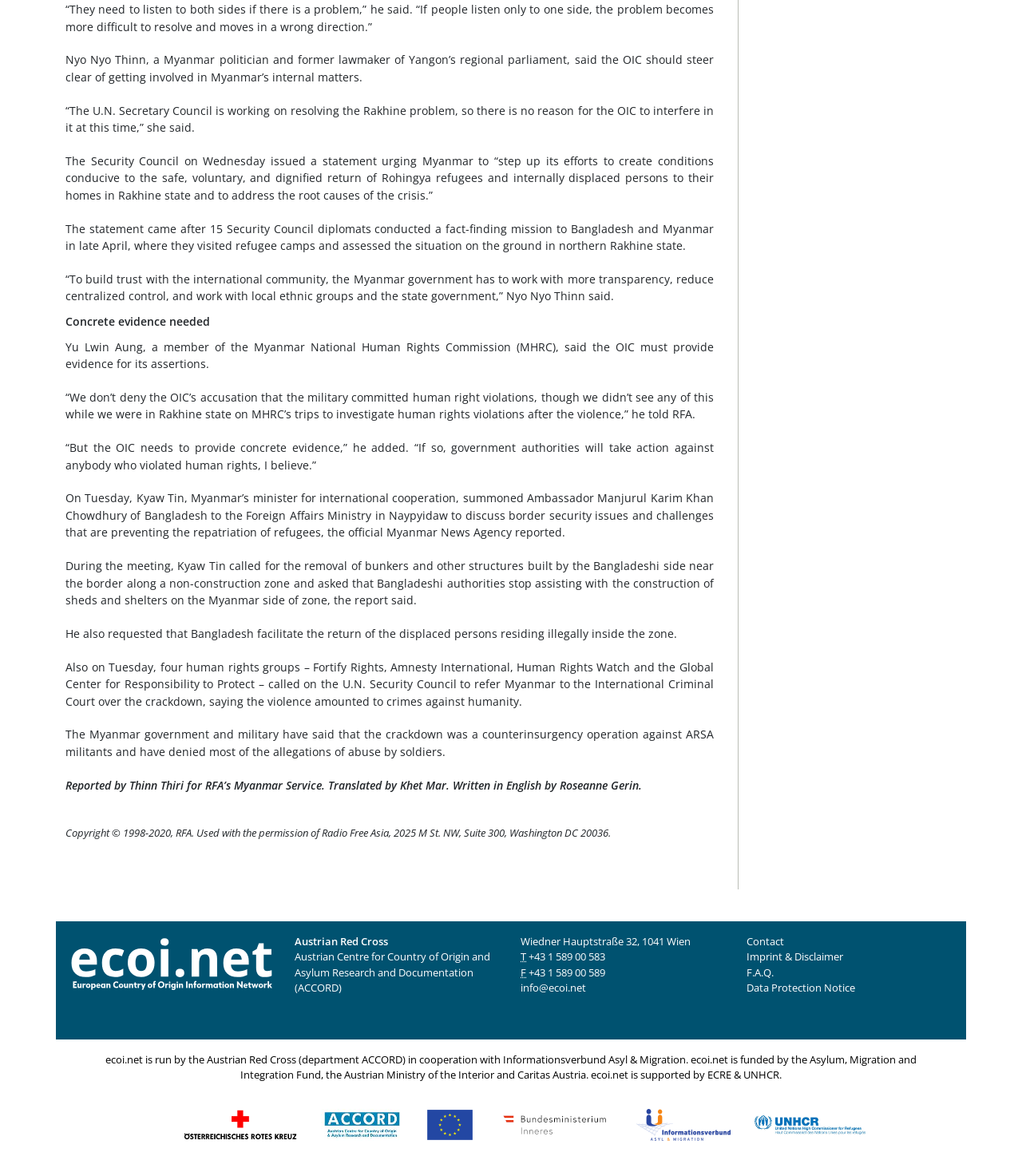What is the name of the organization that runs the website ecoi.net?
Utilize the information in the image to give a detailed answer to the question.

I found the answer by reading the text content of the webpage, specifically the sentence 'ecoi.net is run by the Austrian Red Cross (department ACCORD) in cooperation with Informationsverbund Asyl & Migration.'